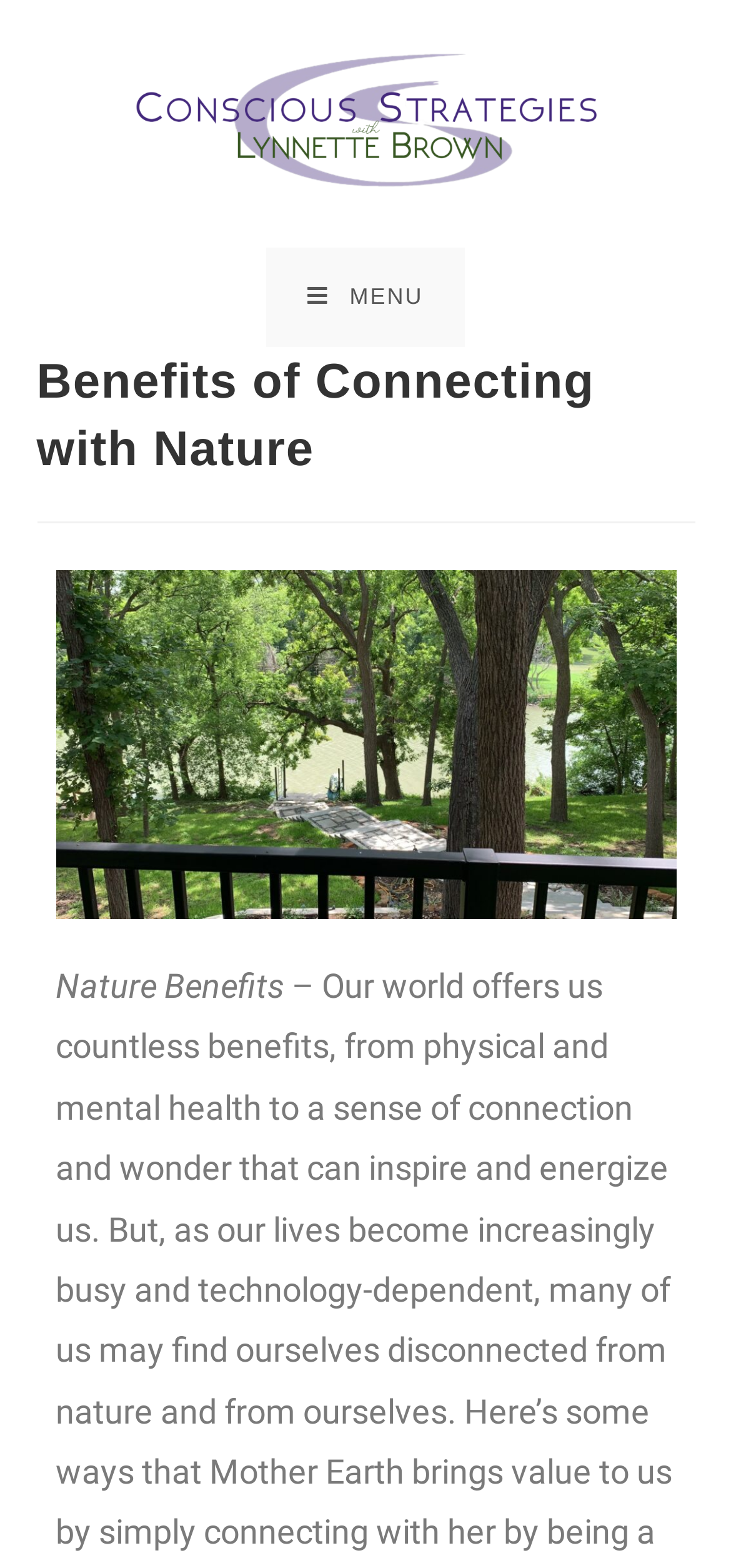Using a single word or phrase, answer the following question: 
What is the name of the first link on the page?

Conscious Strategies